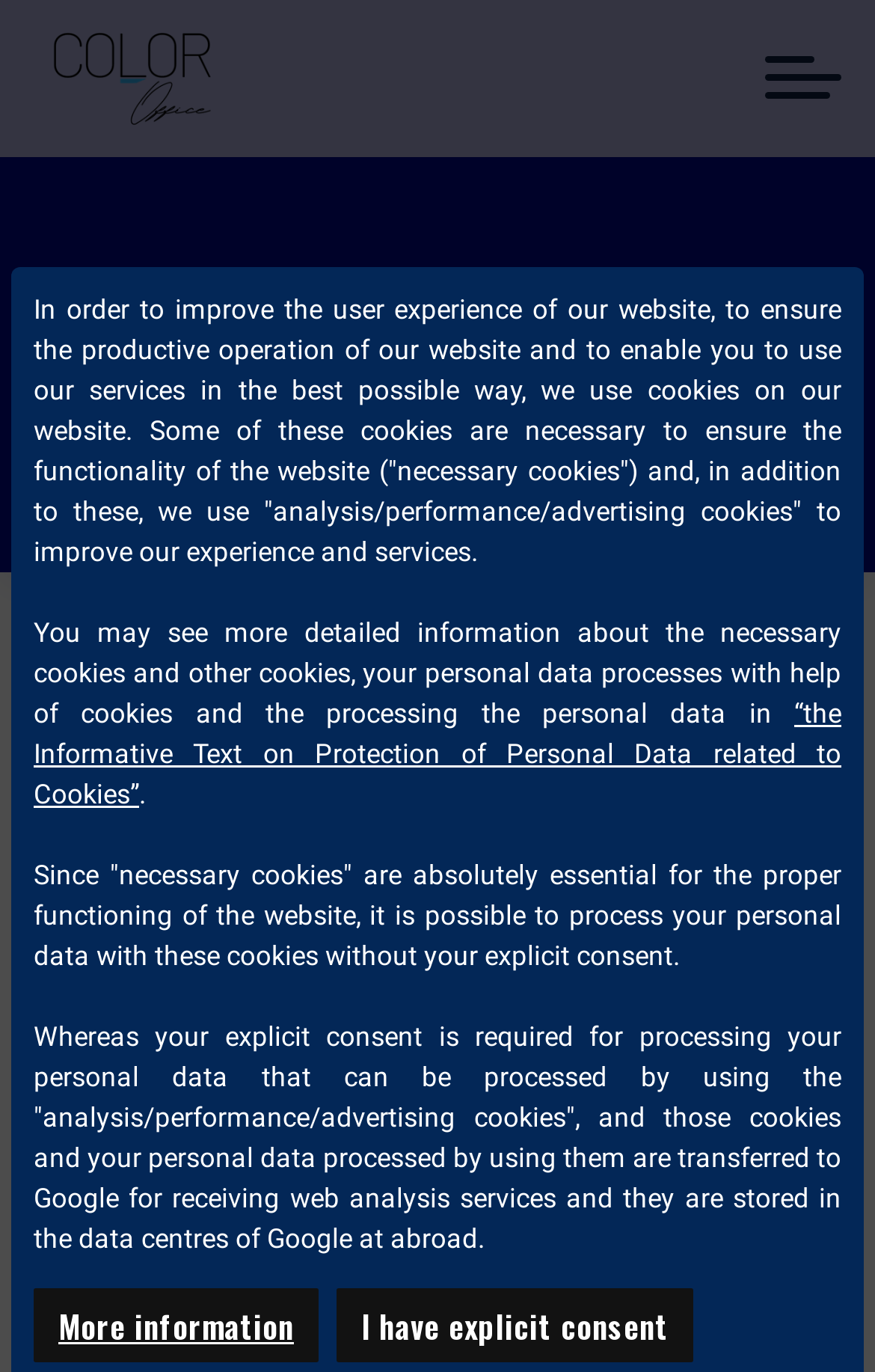Based on the image, provide a detailed and complete answer to the question: 
What is the purpose of the 'necessary cookies'?

The purpose of the 'necessary cookies' is to ensure the proper functioning of the website, as mentioned in the static text element, and it is possible to process personal data with these cookies without explicit consent.